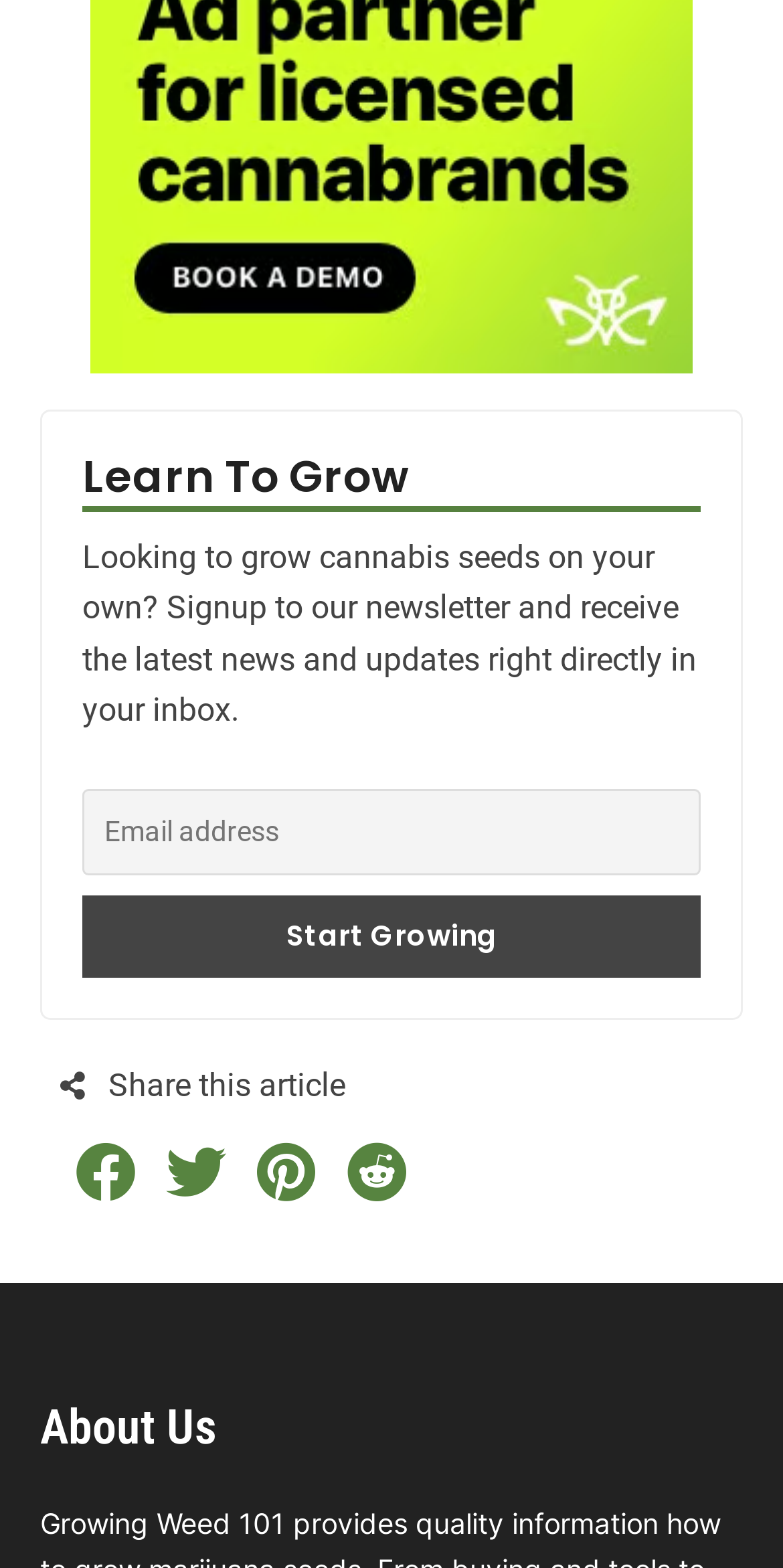Based on the image, please respond to the question with as much detail as possible:
What is the name of the section at the bottom of the page?

The text 'About Us' is located at the bottom of the page, which suggests that it is the name of the section at the bottom of the page.